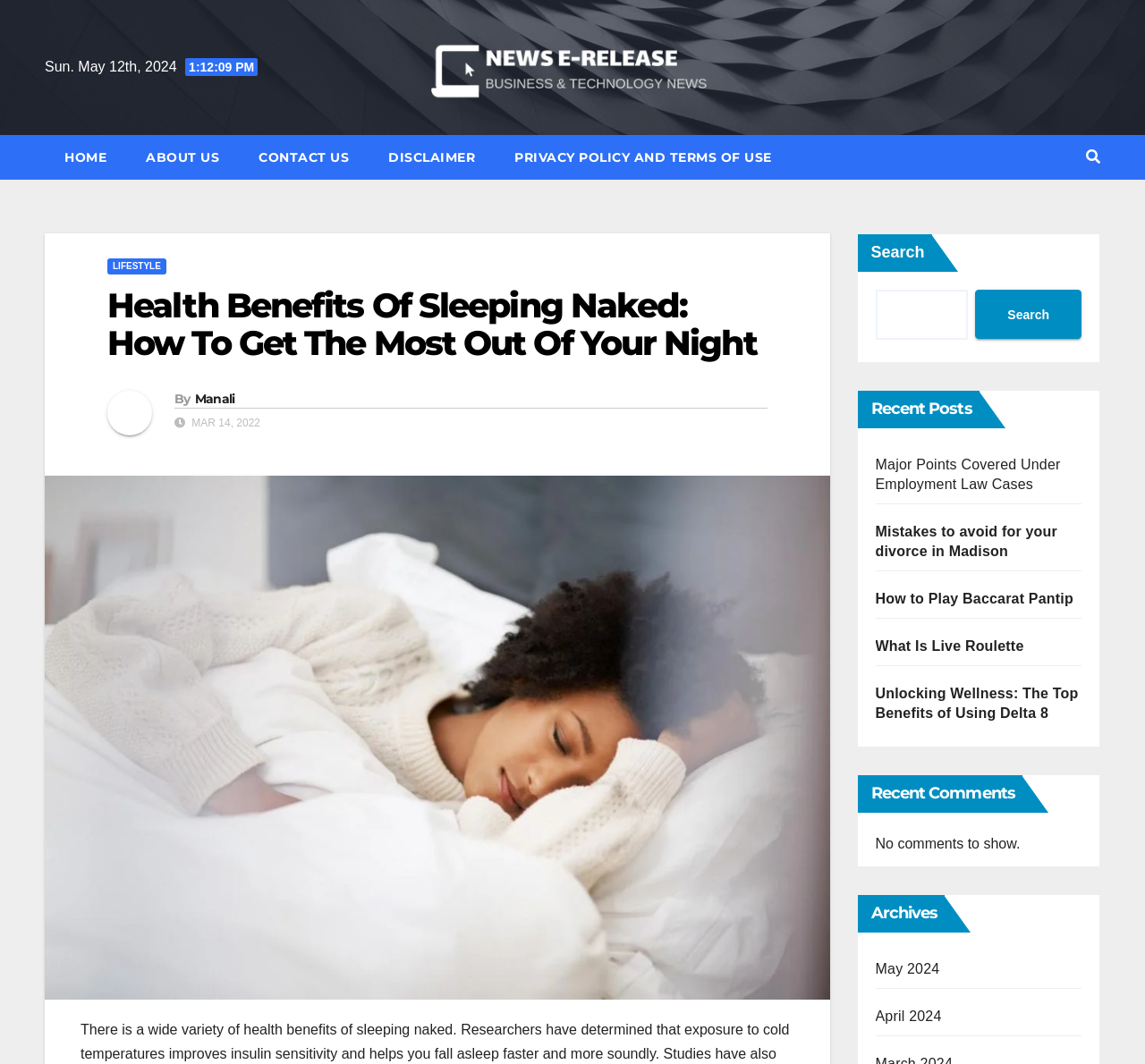Locate the bounding box of the UI element with the following description: "Search".

[0.852, 0.273, 0.945, 0.319]